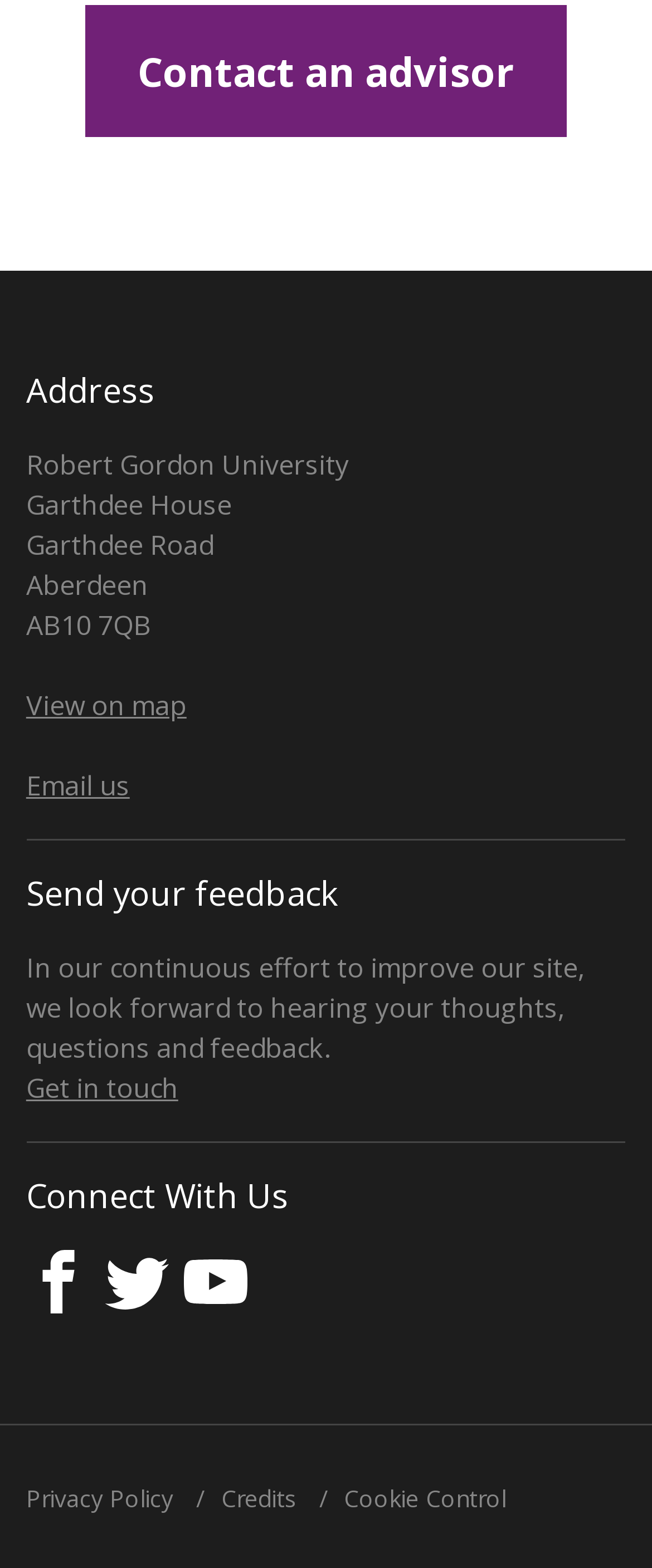Answer briefly with one word or phrase:
What is the purpose of the 'Send your feedback' section?

To hear thoughts and feedback